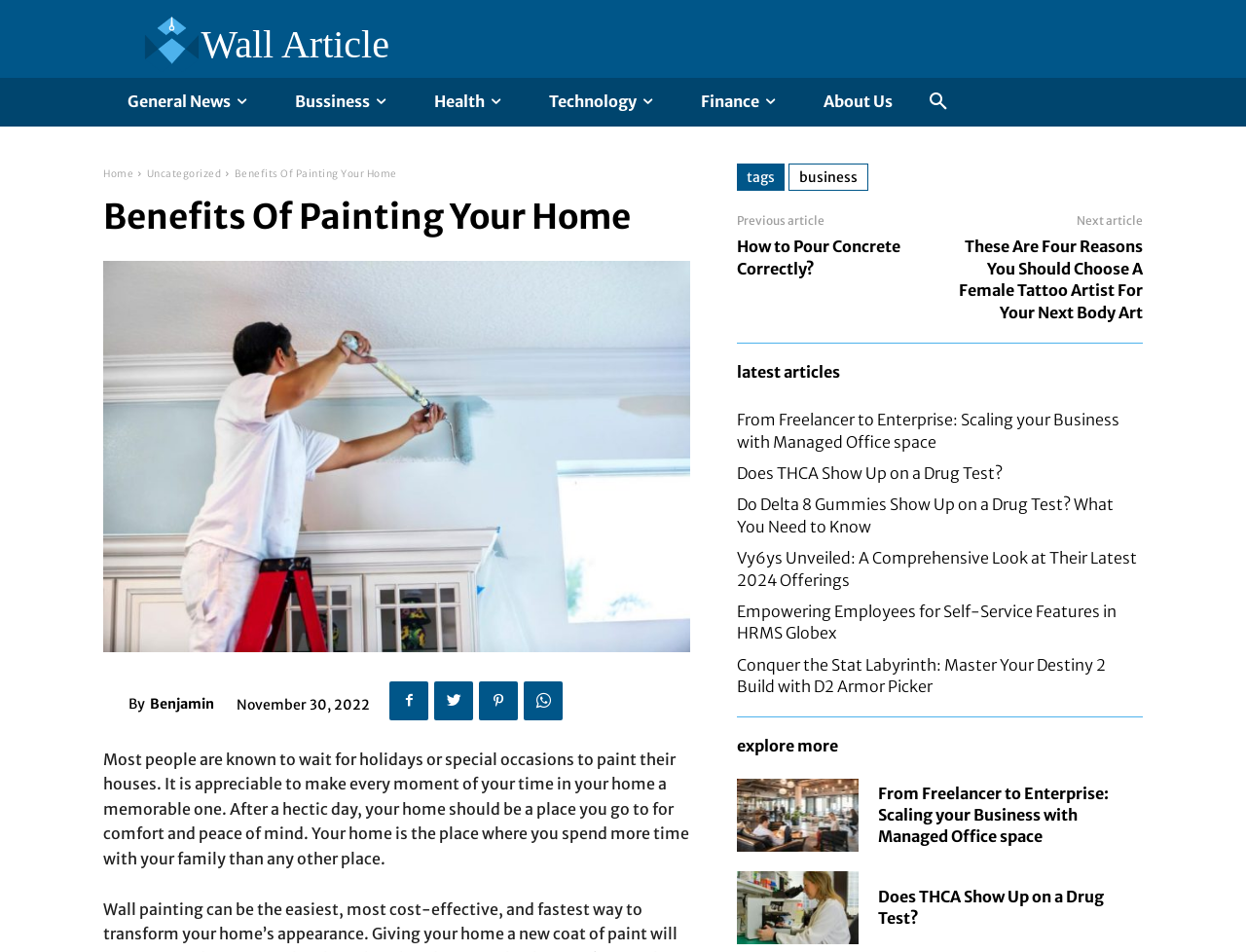Please locate the bounding box coordinates of the element that needs to be clicked to achieve the following instruction: "Read the article 'How to Pour Concrete Correctly?'". The coordinates should be four float numbers between 0 and 1, i.e., [left, top, right, bottom].

[0.591, 0.249, 0.723, 0.292]